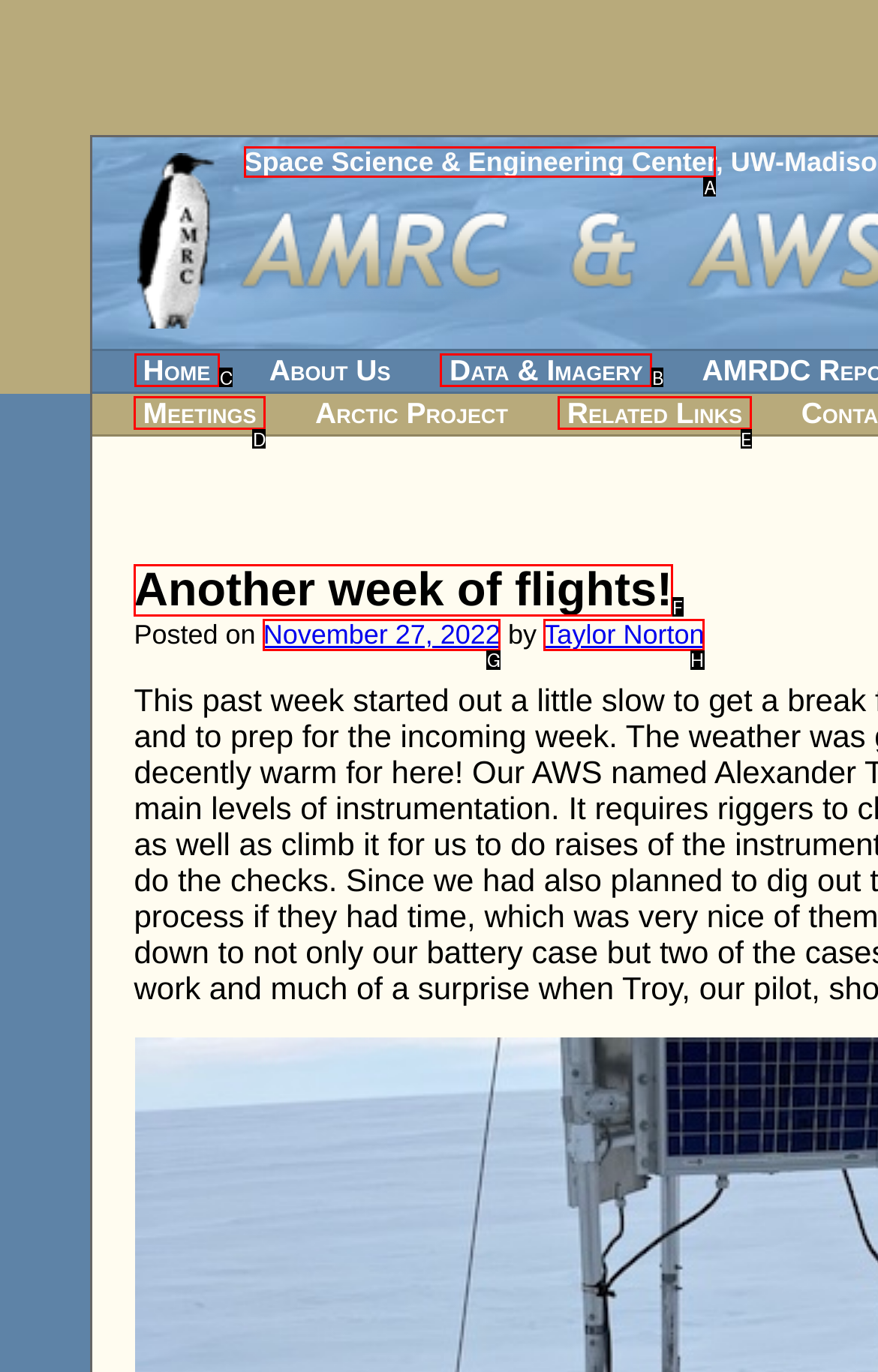For the instruction: visit Home page, determine the appropriate UI element to click from the given options. Respond with the letter corresponding to the correct choice.

C